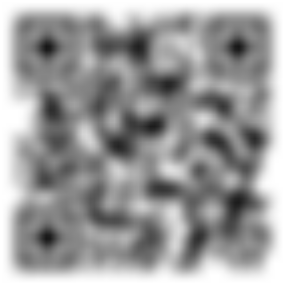What is the context surrounding the QR code?
Give a single word or phrase as your answer by examining the image.

Emphasizes community engagement